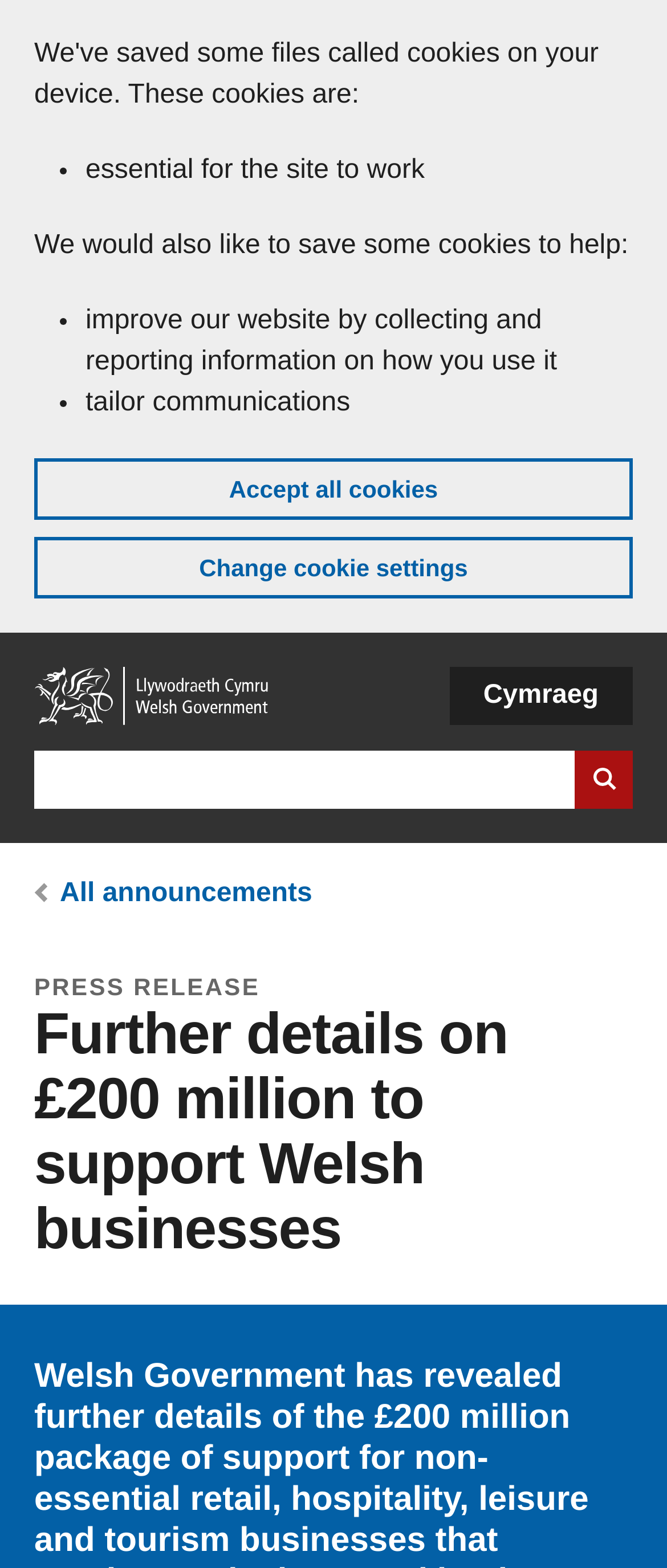Using the information shown in the image, answer the question with as much detail as possible: What is the function of the search box?

The search box is located at the top of the webpage, and it has a placeholder text 'Search' and a search button, indicating that it is used to search for content within the website.